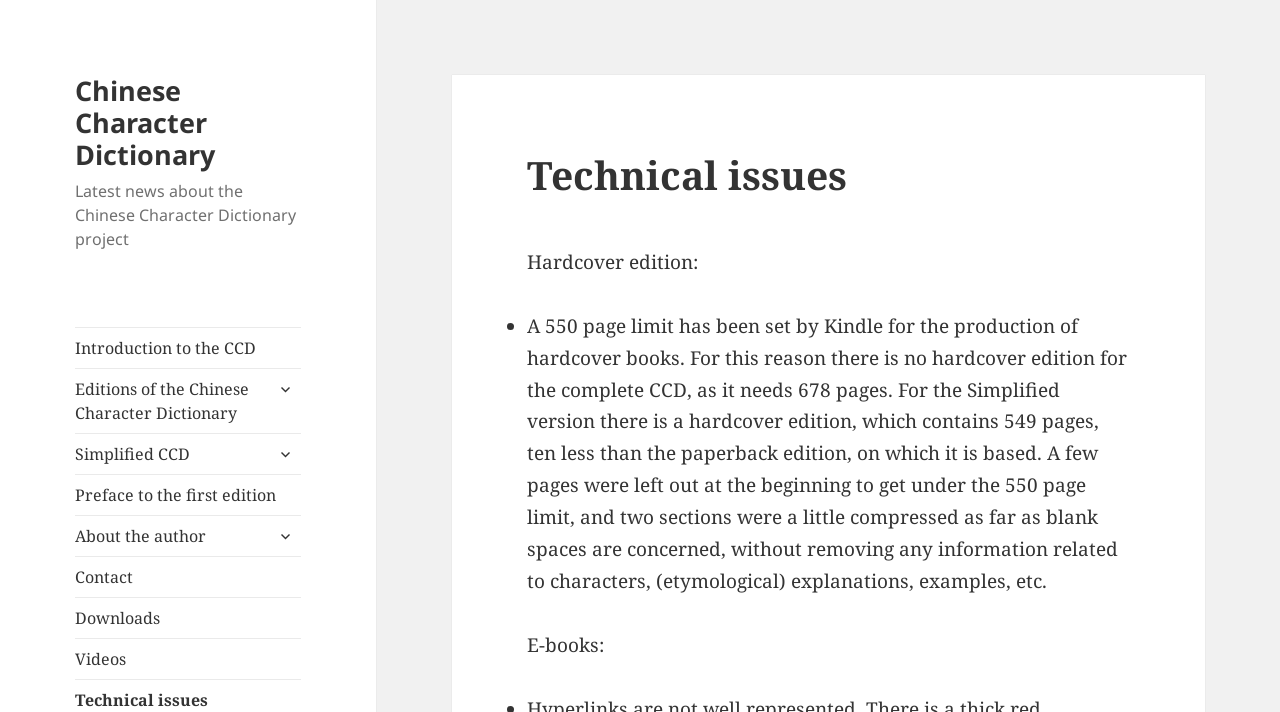Why is there no hardcover edition for the complete CCD?
Please use the image to provide an in-depth answer to the question.

According to the text, 'A 550 page limit has been set by Kindle for the production of hardcover books. For this reason there is no hardcover edition for the complete CCD, as it needs 678 pages.' This implies that the reason for no hardcover edition is due to the page limit set by Kindle.